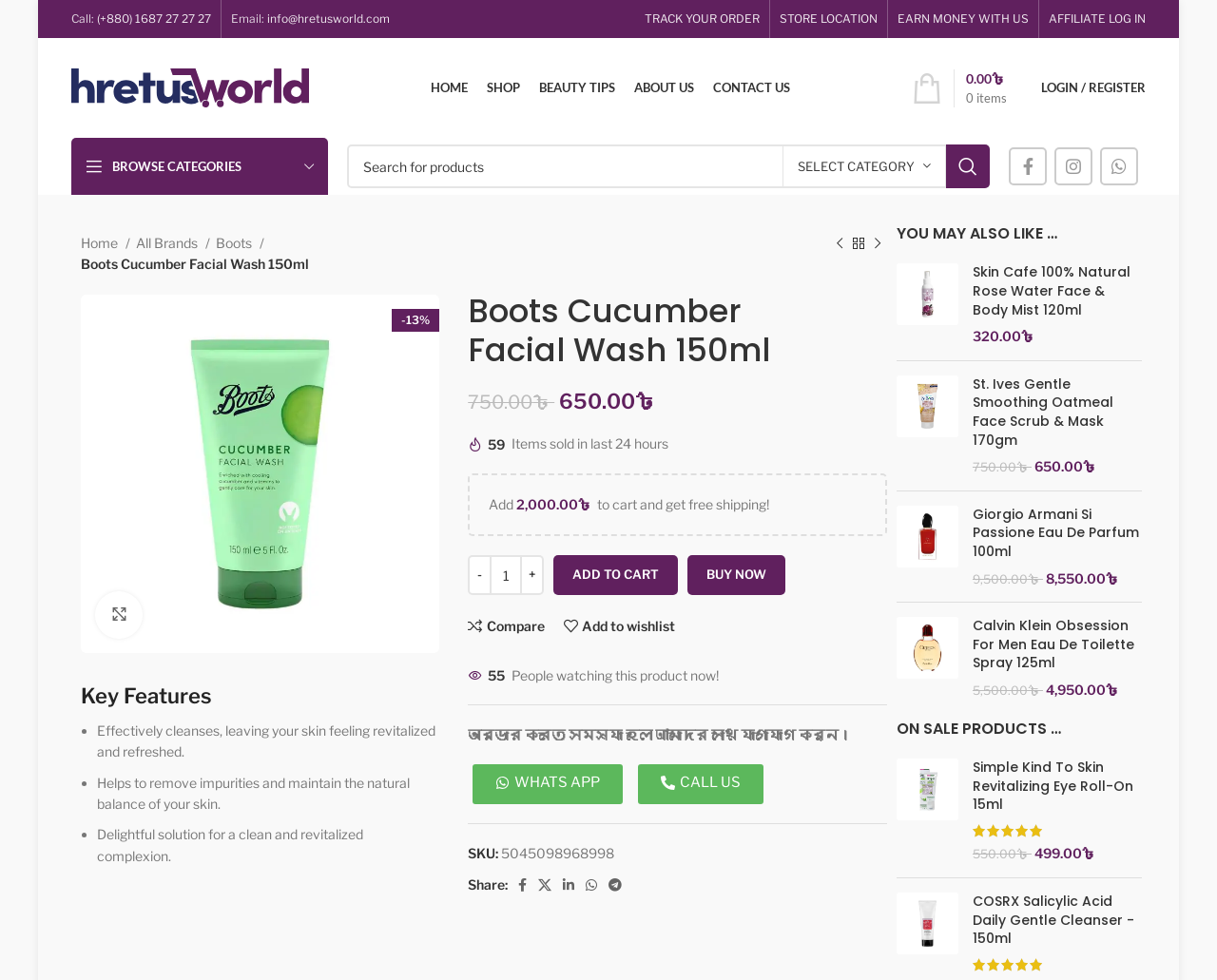What is the price of the product?
Look at the screenshot and respond with a single word or phrase.

2,000.00 ৳